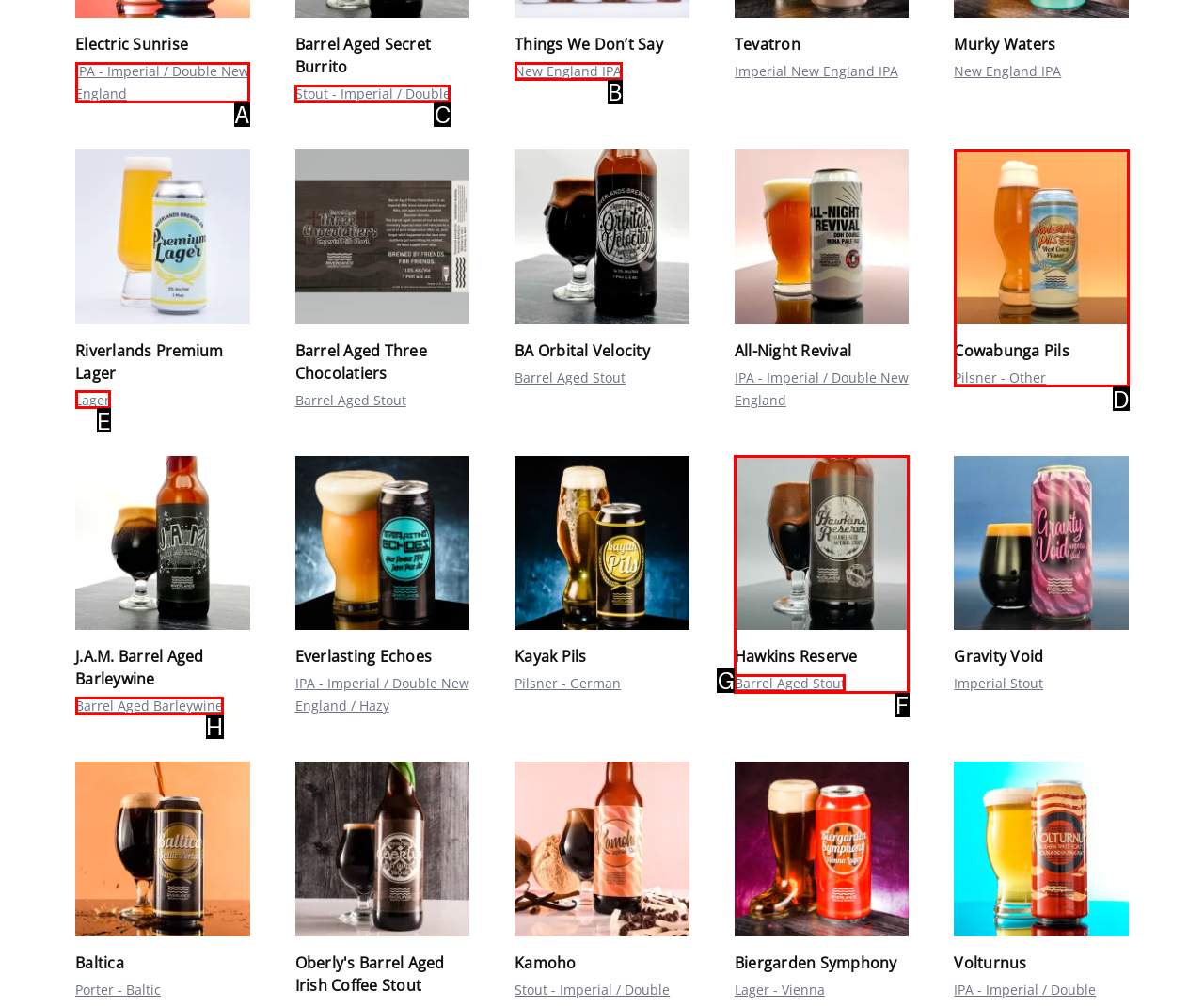From the provided choices, determine which option matches the description: Lager. Respond with the letter of the correct choice directly.

E